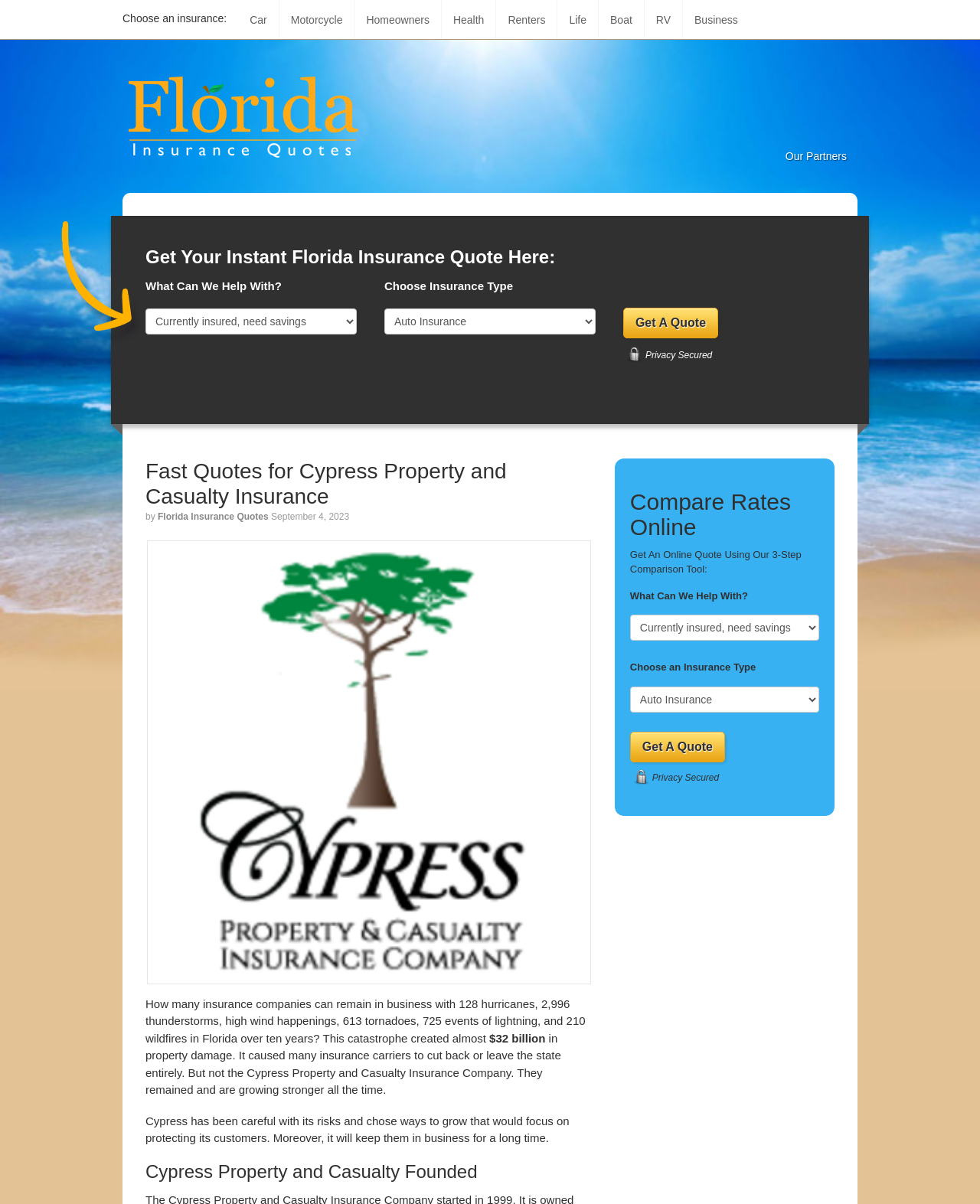Please identify the bounding box coordinates of the area I need to click to accomplish the following instruction: "Select Business insurance".

[0.697, 0.0, 0.765, 0.033]